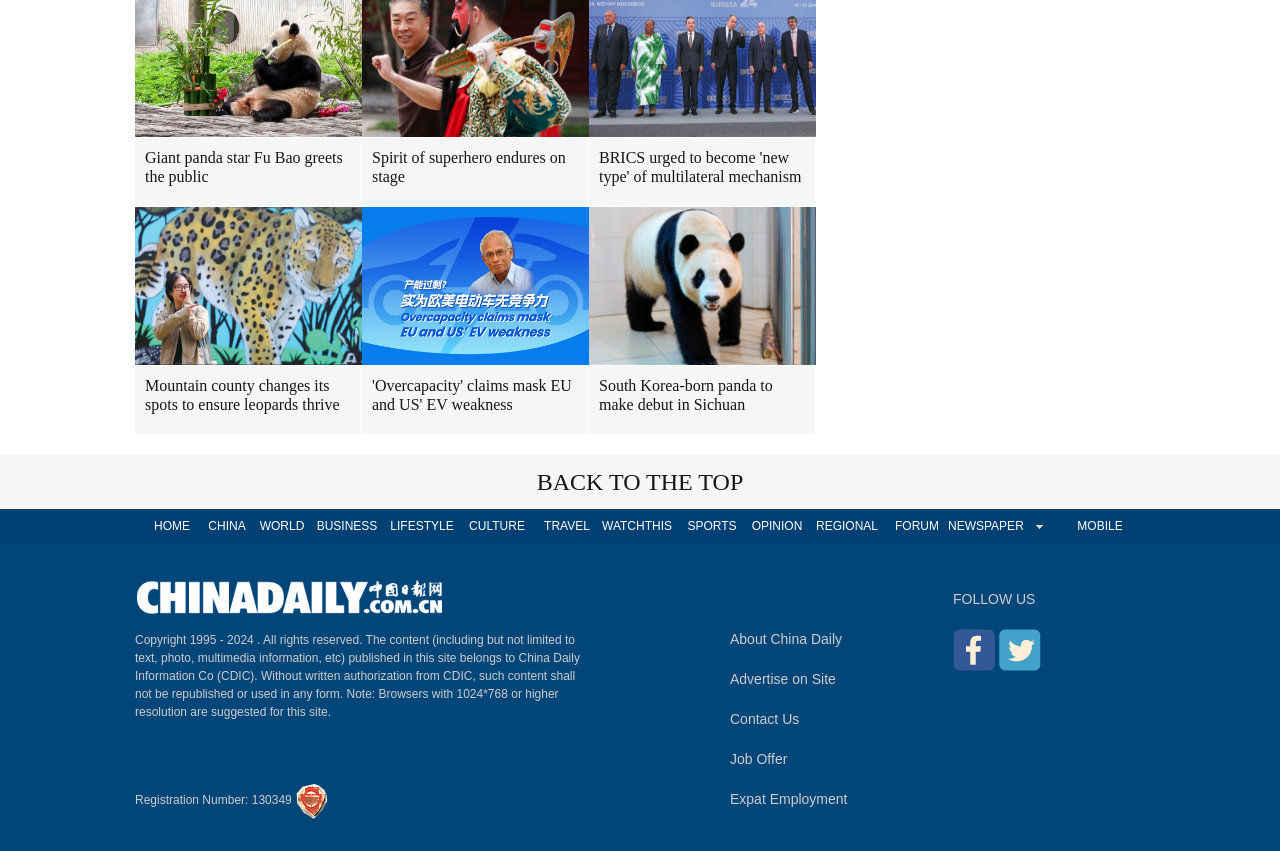How many main categories are available on the top menu?
Can you provide a detailed and comprehensive answer to the question?

I counted the number of link elements with text 'HOME', 'CHINA', 'WORLD', 'BUSINESS', 'LIFESTYLE', 'CULTURE', 'TRAVEL', 'WATCHTHIS', and 'SPORTS' which are arranged horizontally and appear to be the main categories on the top menu.